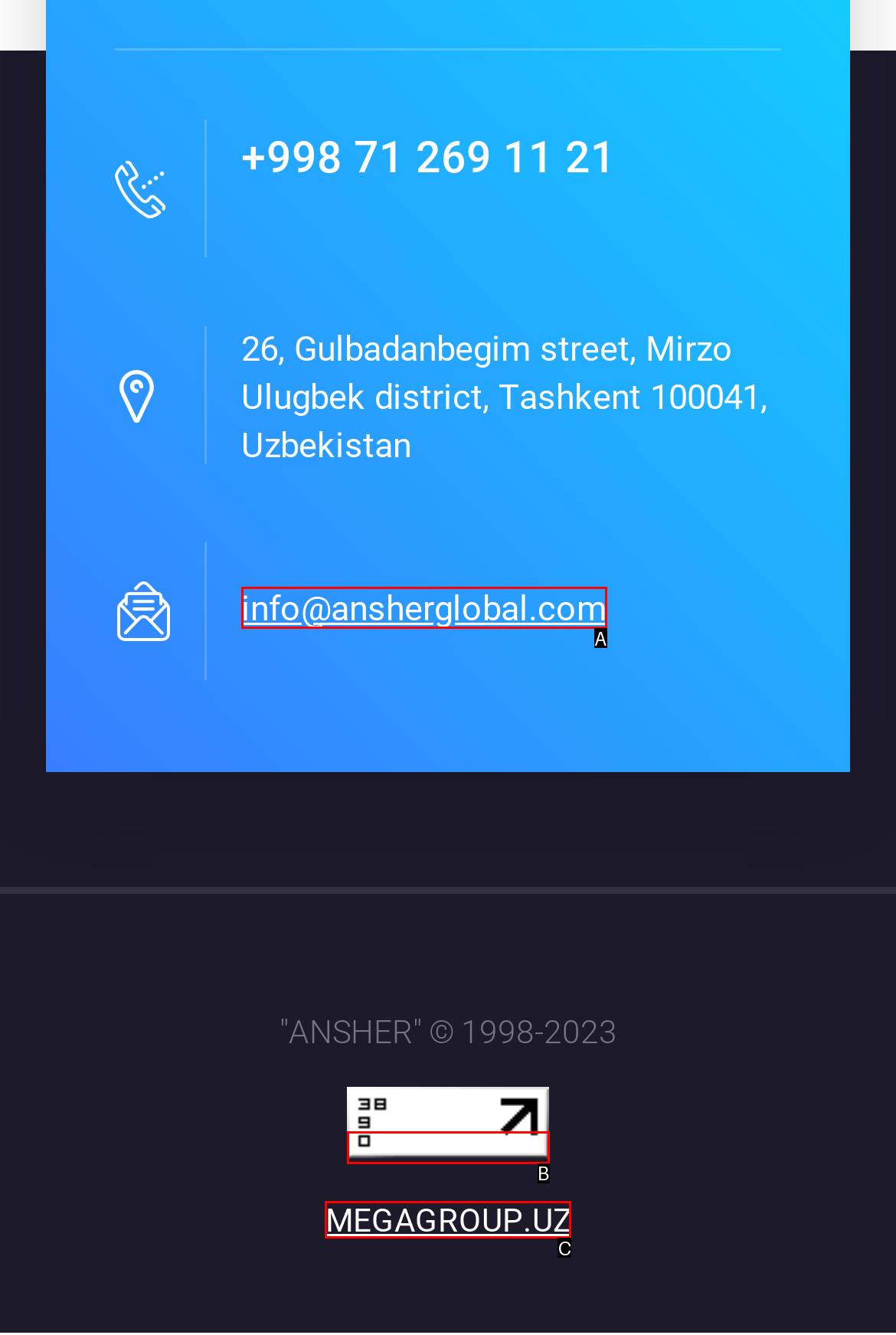Based on the given description: info@ansherglobal.com, identify the correct option and provide the corresponding letter from the given choices directly.

A